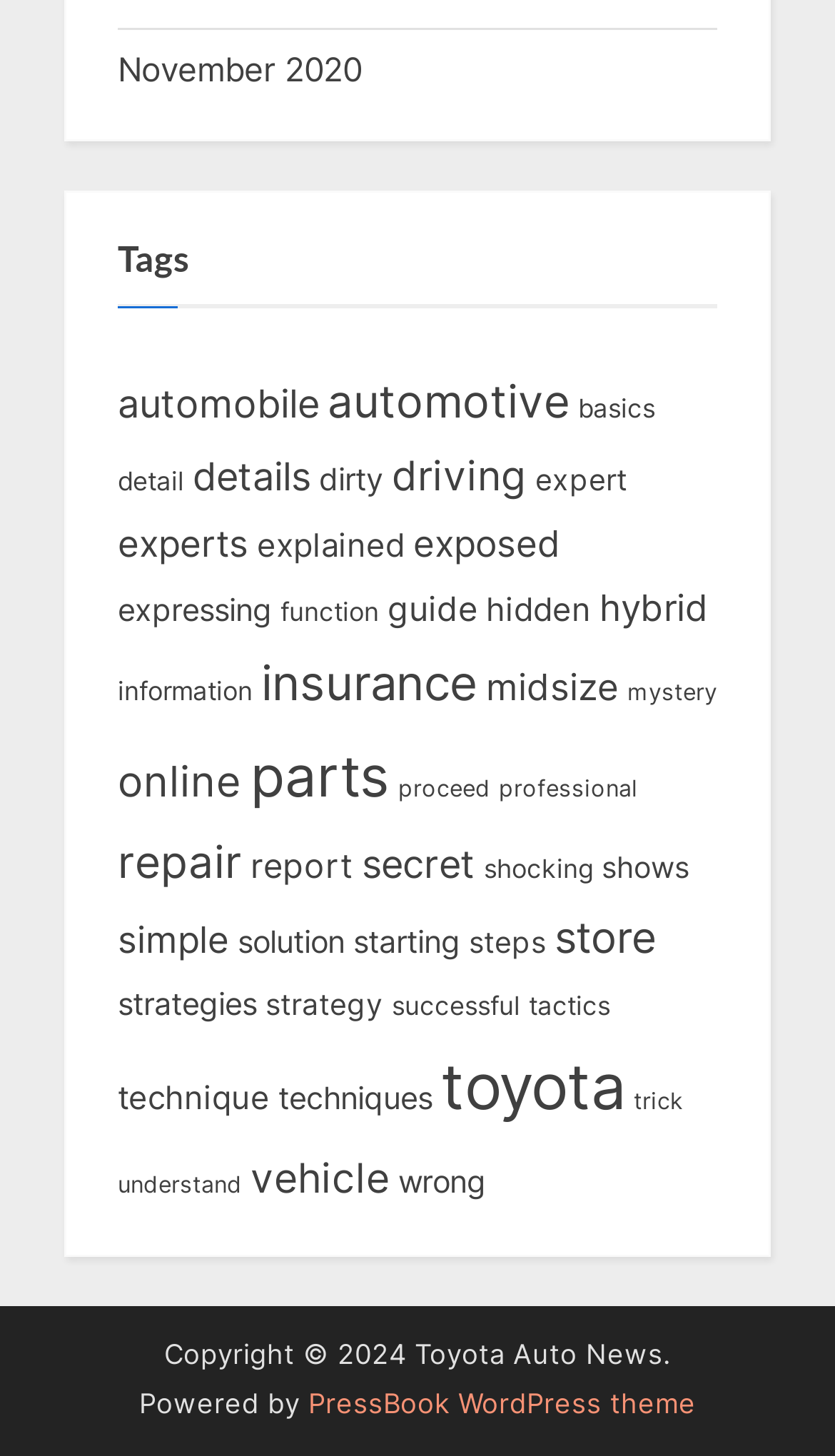Pinpoint the bounding box coordinates of the element you need to click to execute the following instruction: "Visit the 'PressBook WordPress theme' website". The bounding box should be represented by four float numbers between 0 and 1, in the format [left, top, right, bottom].

[0.369, 0.953, 0.833, 0.975]